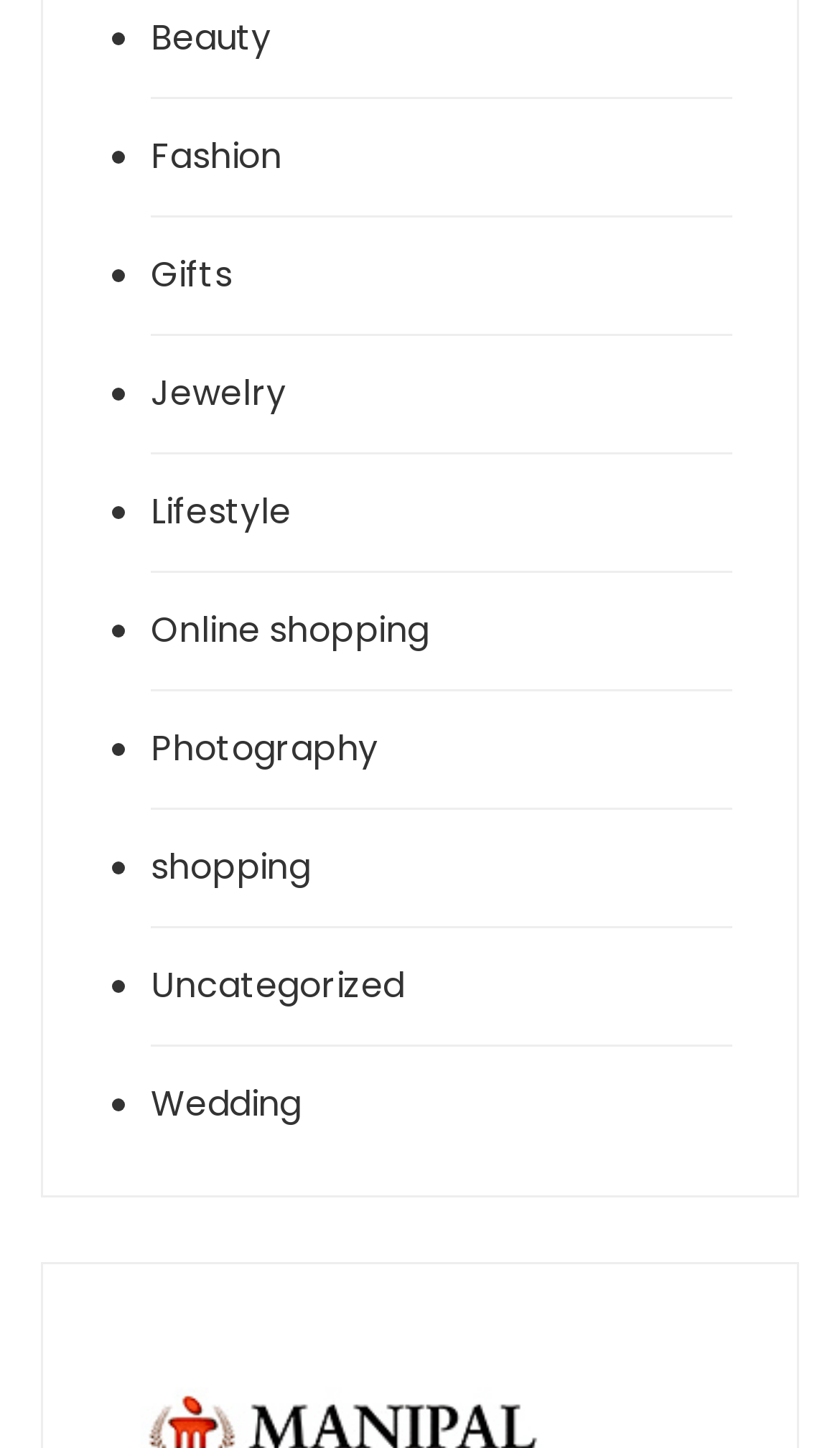Using a single word or phrase, answer the following question: 
Are the categories listed in alphabetical order?

Yes